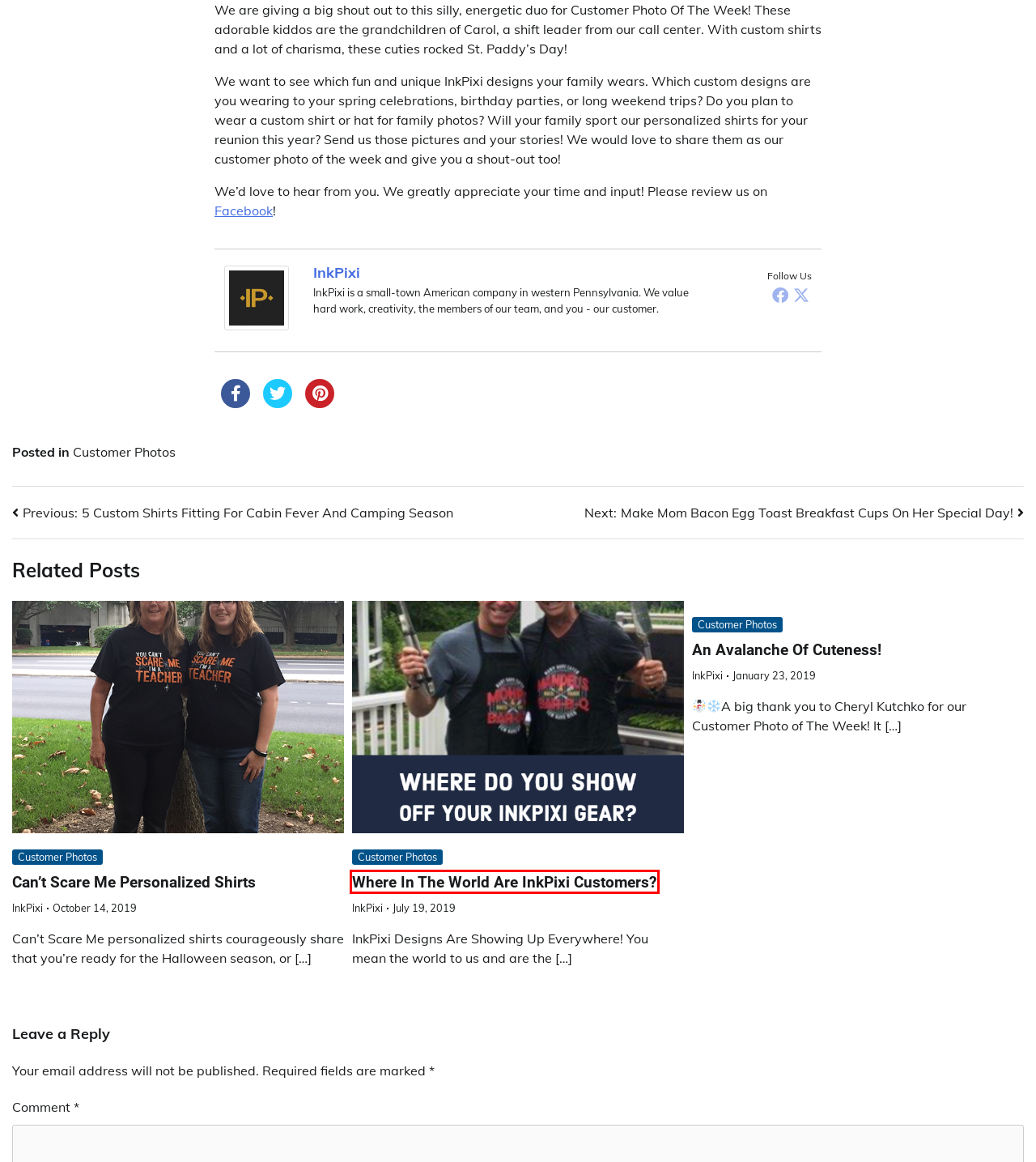Examine the screenshot of the webpage, which has a red bounding box around a UI element. Select the webpage description that best fits the new webpage after the element inside the red bounding box is clicked. Here are the choices:
A. InkPixi, Author at
B. Pixi Life Archives -
C. Featured Products Archives -
D. Where In The World Are InkPixi Customers? -
E. Customer Photos Archives -
F. Make Mom Bacon Egg Toast Breakfast Cups On Her Special Day! -
G. Personalized Shirts, Hats, and More!
H. An Avalanche Of Cuteness! -

D